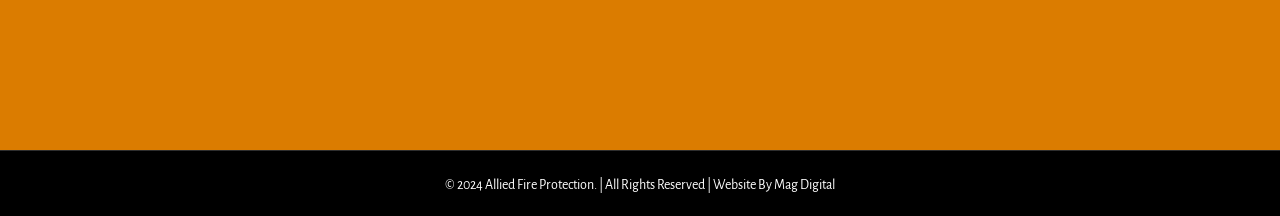Identify the bounding box of the UI component described as: "Mag Digital".

[0.605, 0.825, 0.652, 0.89]